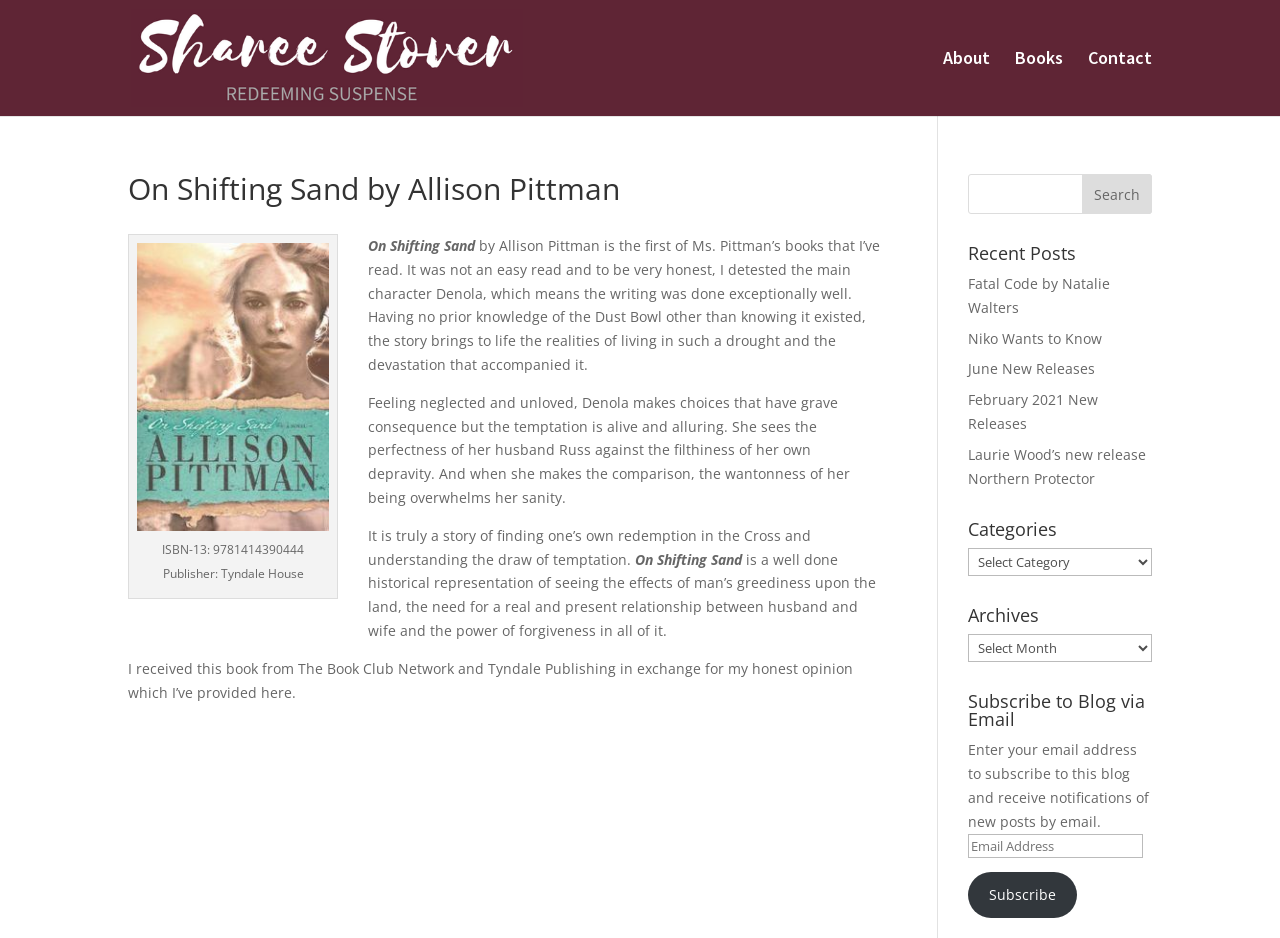Can you extract the primary headline text from the webpage?

On Shifting Sand by Allison Pittman